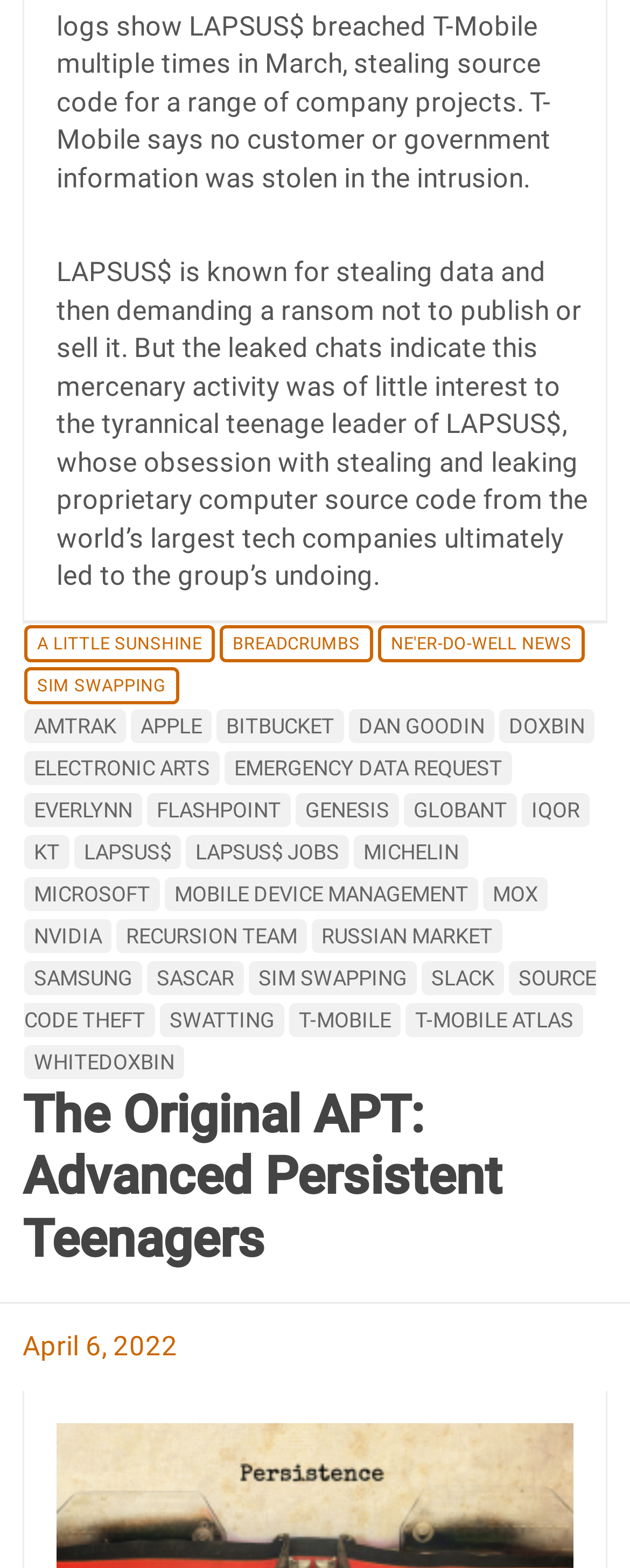Provide the bounding box coordinates for the specified HTML element described in this description: "LAPSUS$". The coordinates should be four float numbers ranging from 0 to 1, in the format [left, top, right, bottom].

[0.118, 0.532, 0.287, 0.554]